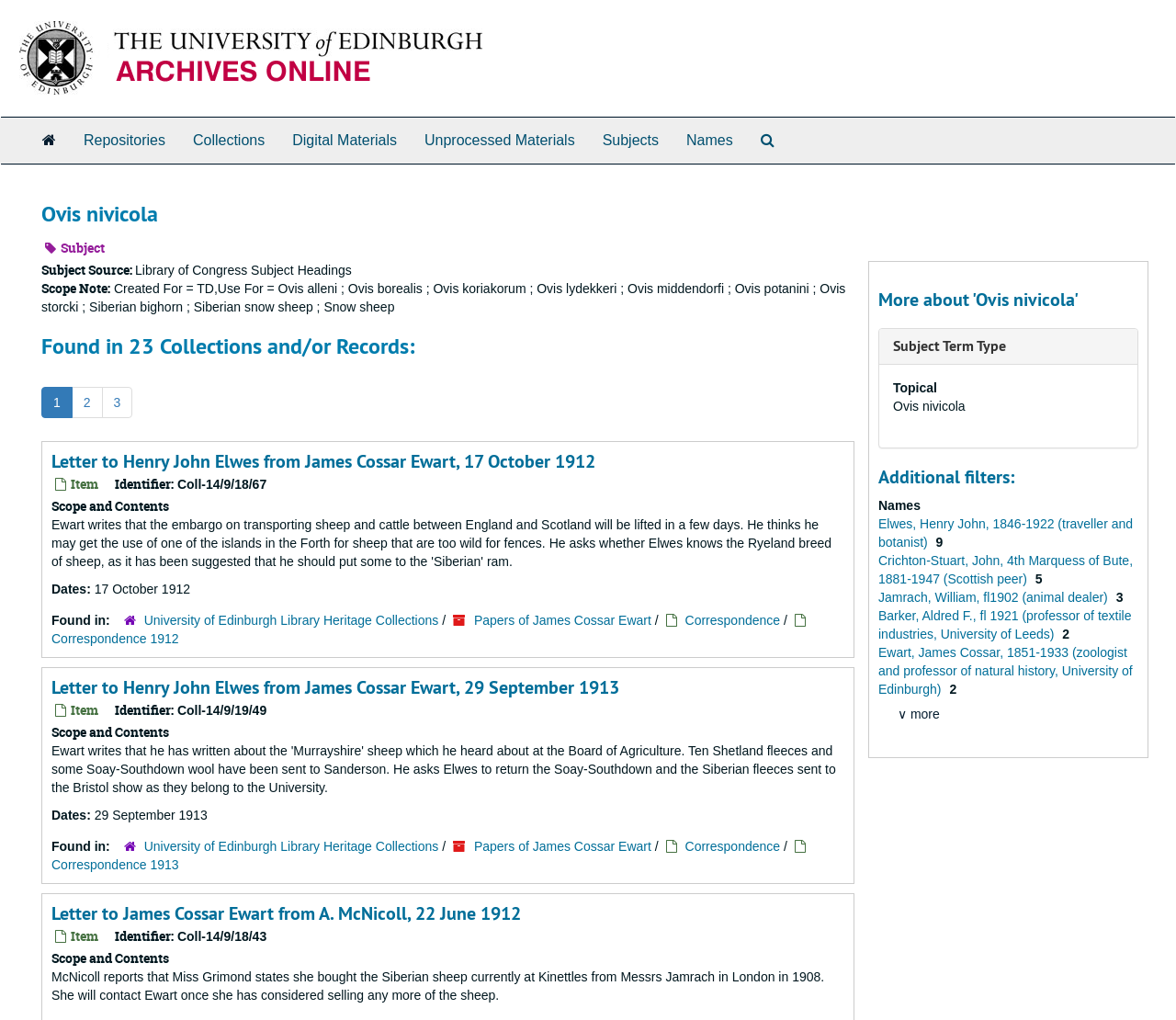Can you give a comprehensive explanation to the question given the content of the image?
Who wrote the letter to James Cossar Ewart on 22 June 1912?

The letter to James Cossar Ewart on 22 June 1912 was written by A. McNicoll, which is indicated by the heading 'Letter to James Cossar Ewart from A. McNicoll, 22 June 1912'.